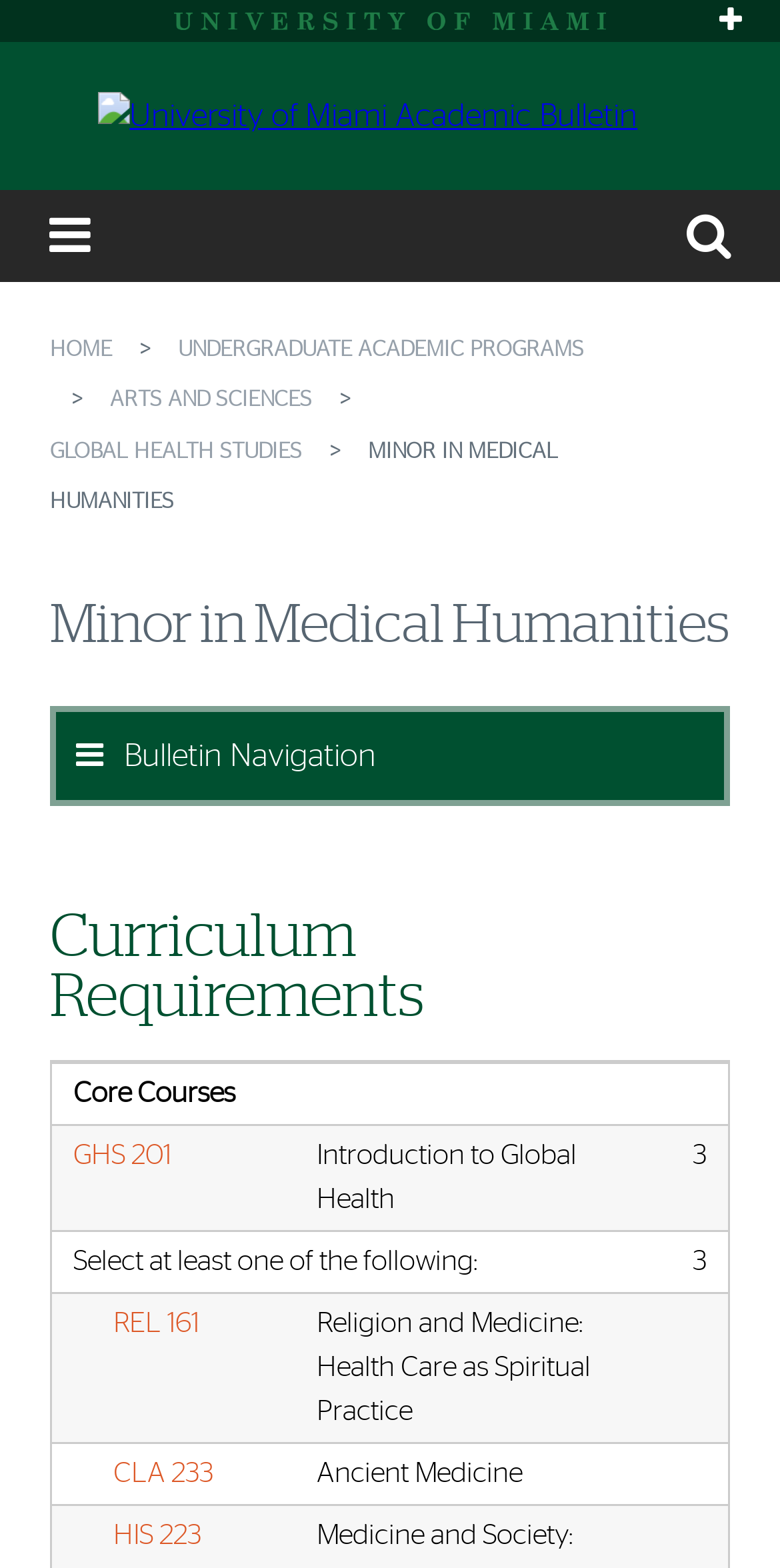Based on the element description aria-label="craftirisy@gmail.com" name="email" placeholder="craftirisy@gmail.com", identify the bounding box of the UI element in the given webpage screenshot. The coordinates should be in the format (top-left x, top-left y, bottom-right x, bottom-right y) and must be between 0 and 1.

None